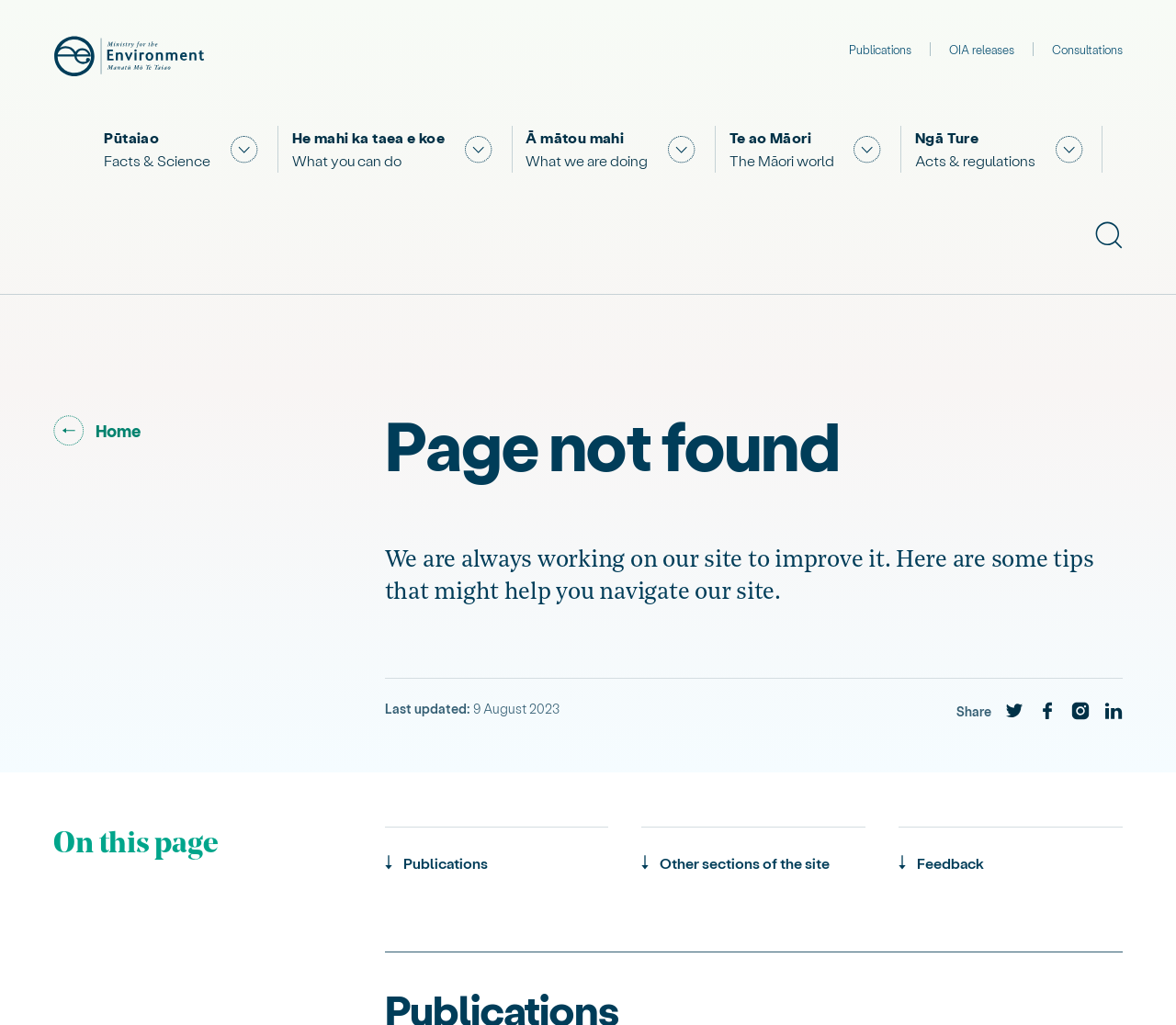Determine the bounding box coordinates of the UI element described below. Use the format (top-left x, top-left y, bottom-right x, bottom-right y) with floating point numbers between 0 and 1: OIA releases

[0.807, 0.041, 0.862, 0.055]